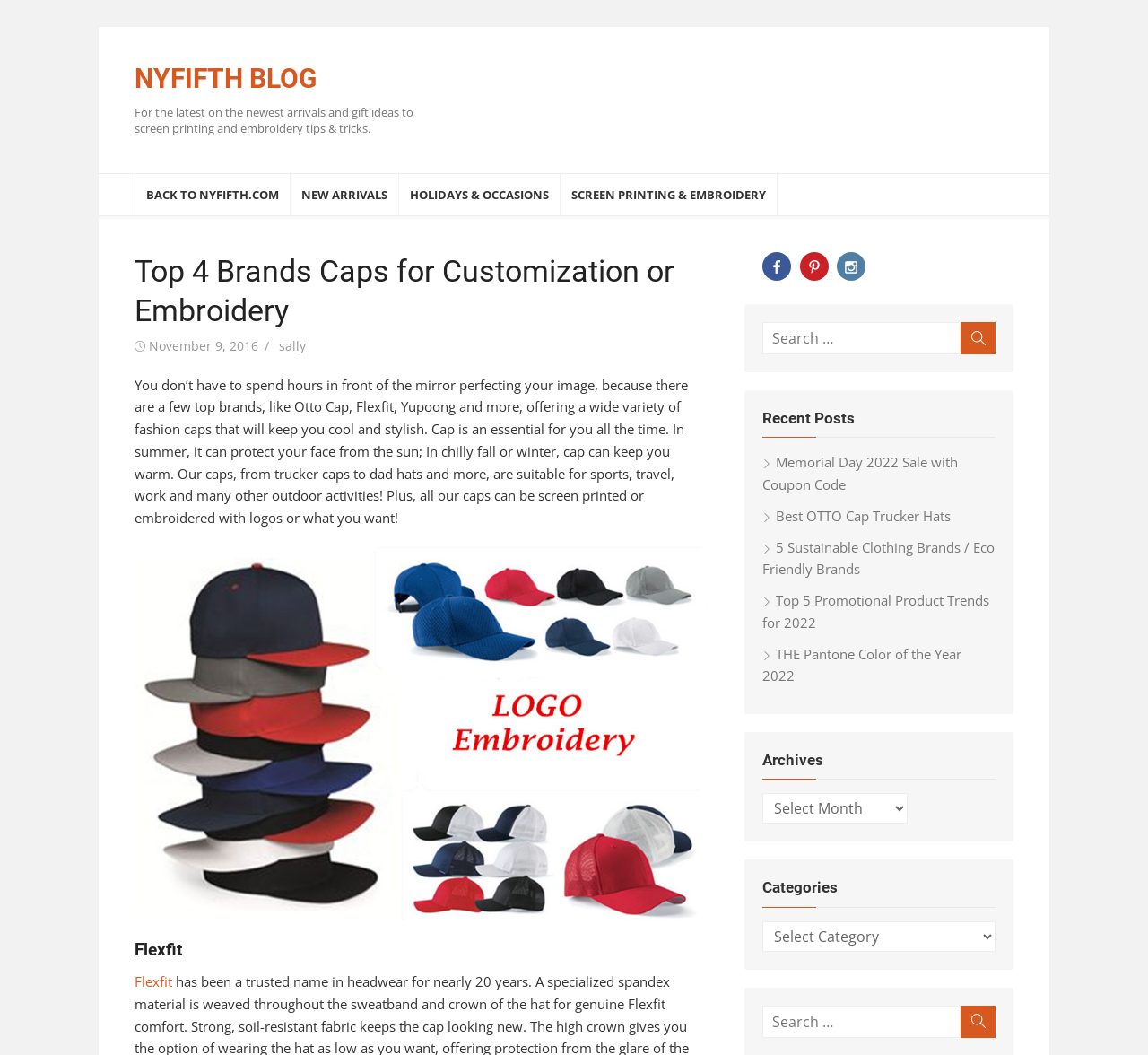Please identify the bounding box coordinates of the element's region that should be clicked to execute the following instruction: "View recent posts". The bounding box coordinates must be four float numbers between 0 and 1, i.e., [left, top, right, bottom].

[0.664, 0.387, 0.867, 0.415]